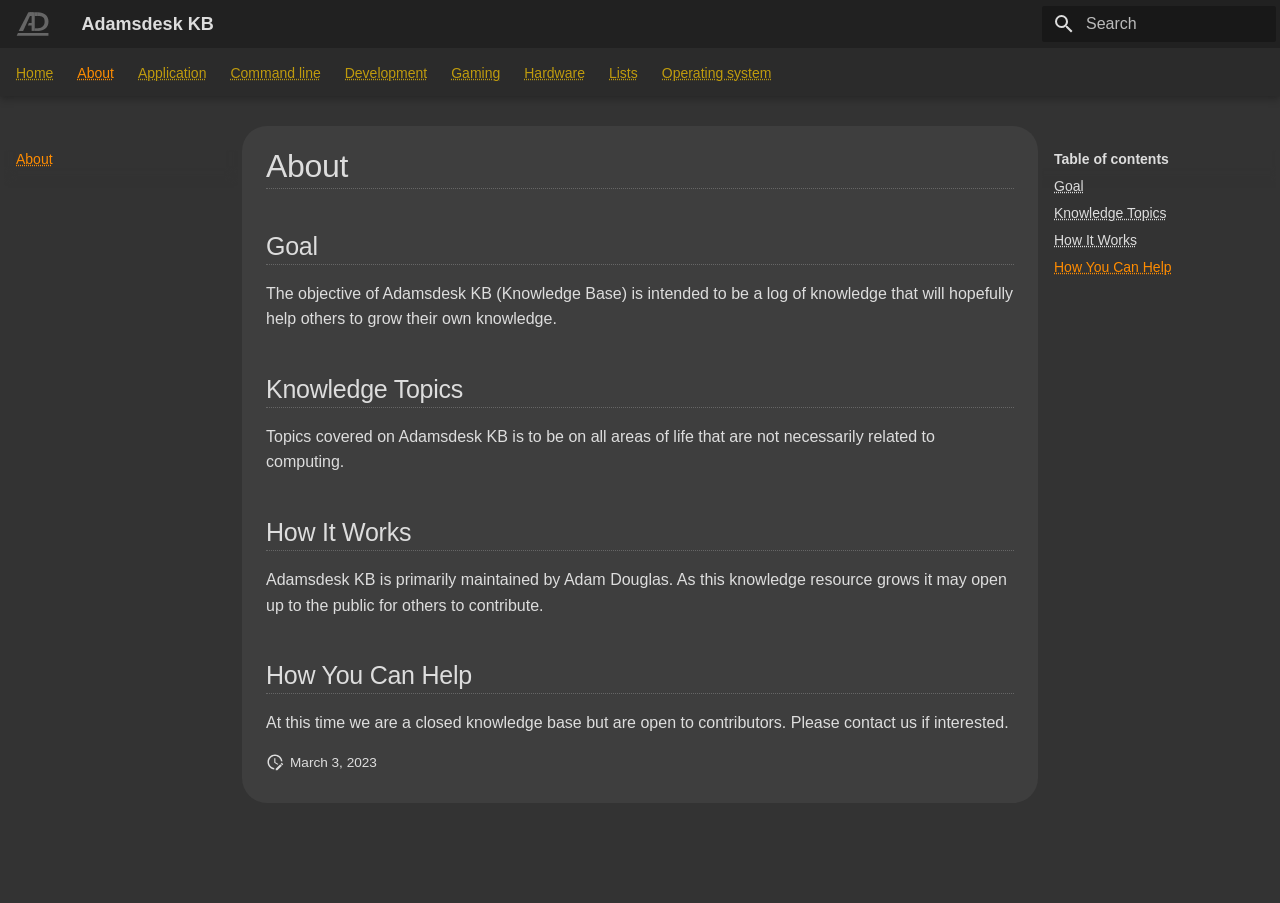Point out the bounding box coordinates of the section to click in order to follow this instruction: "Go to the Home page".

[0.012, 0.071, 0.042, 0.091]